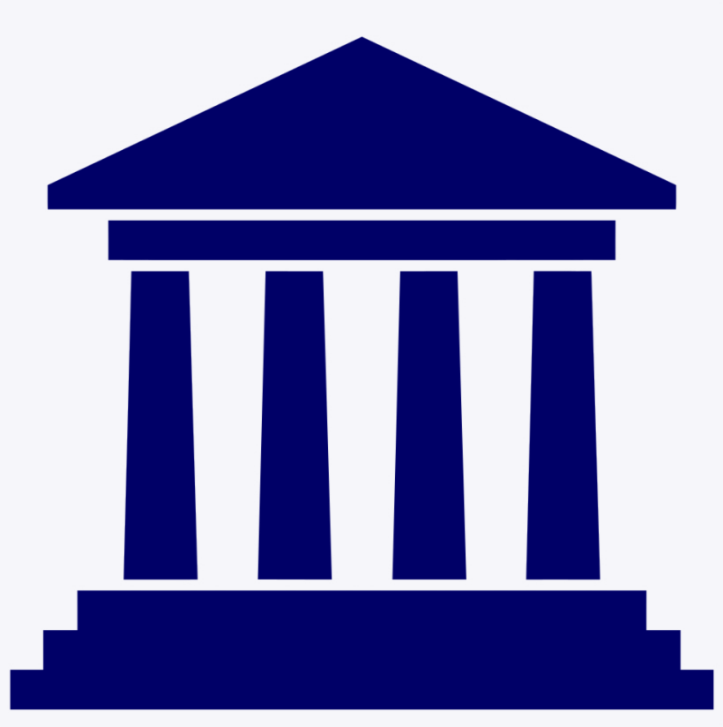Describe all the elements in the image with great detail.

The image features a stylized representation of a classical building, characterized by a triangular roof supported by four prominent columns. The design utilizes a deep blue color, symbolizing strength and stability, often associated with cultural and historical institutions. This architectural motif is commonly found in museums, libraries, and government buildings, signaling a place of knowledge and reflection. The image is contextualized within the announcement of the Jack, Joseph and Morton Mandel Center for Advanced Holocaust Studies, underscoring its importance in advancing Holocaust studies and education in the United States. The center represents a significant philanthropic contribution, aimed at ensuring the growth and impact of Holocaust research.